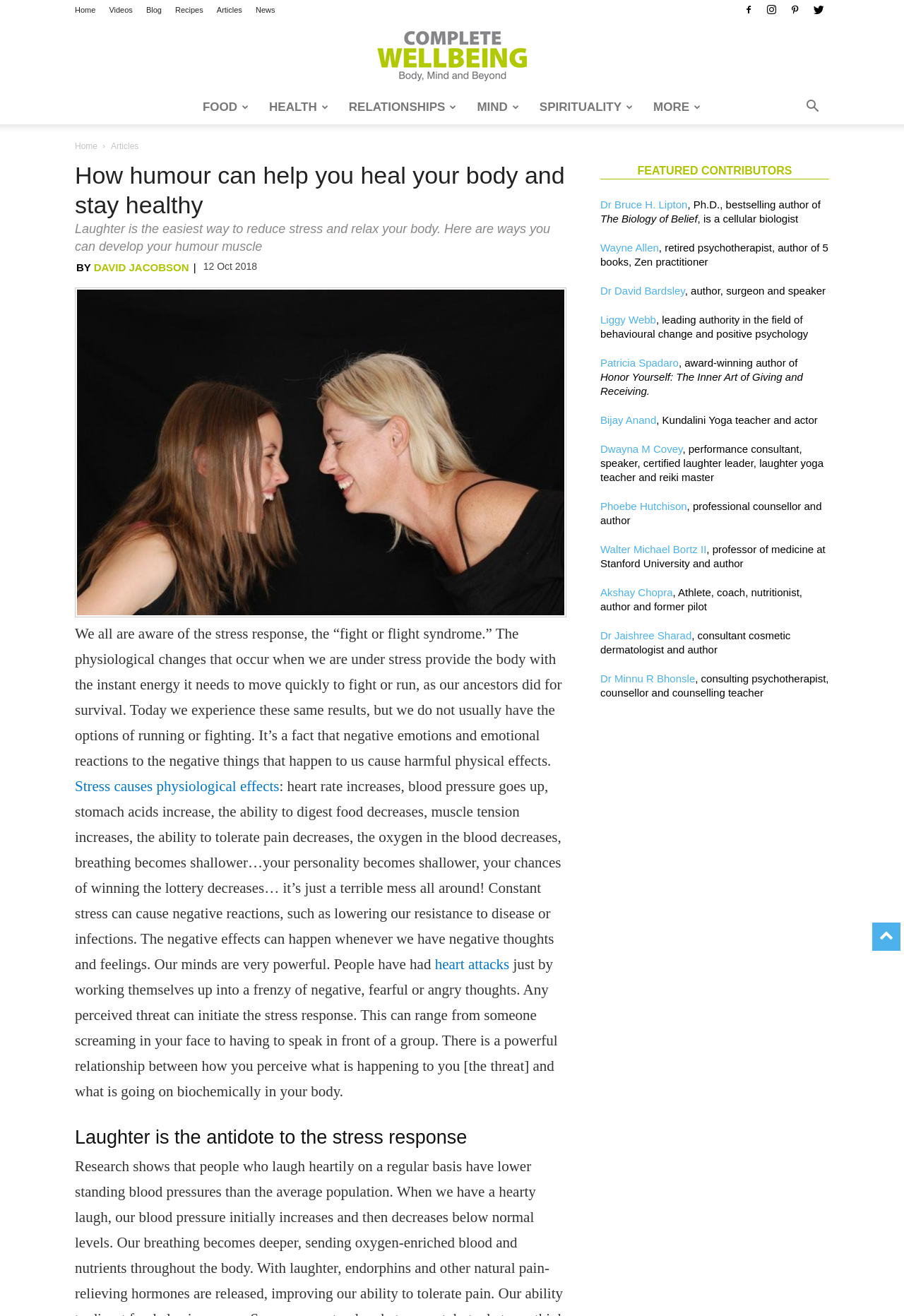Determine the bounding box coordinates for the clickable element required to fulfill the instruction: "Read the article 'How humour can help you heal your body and stay healthy'". Provide the coordinates as four float numbers between 0 and 1, i.e., [left, top, right, bottom].

[0.083, 0.122, 0.627, 0.167]